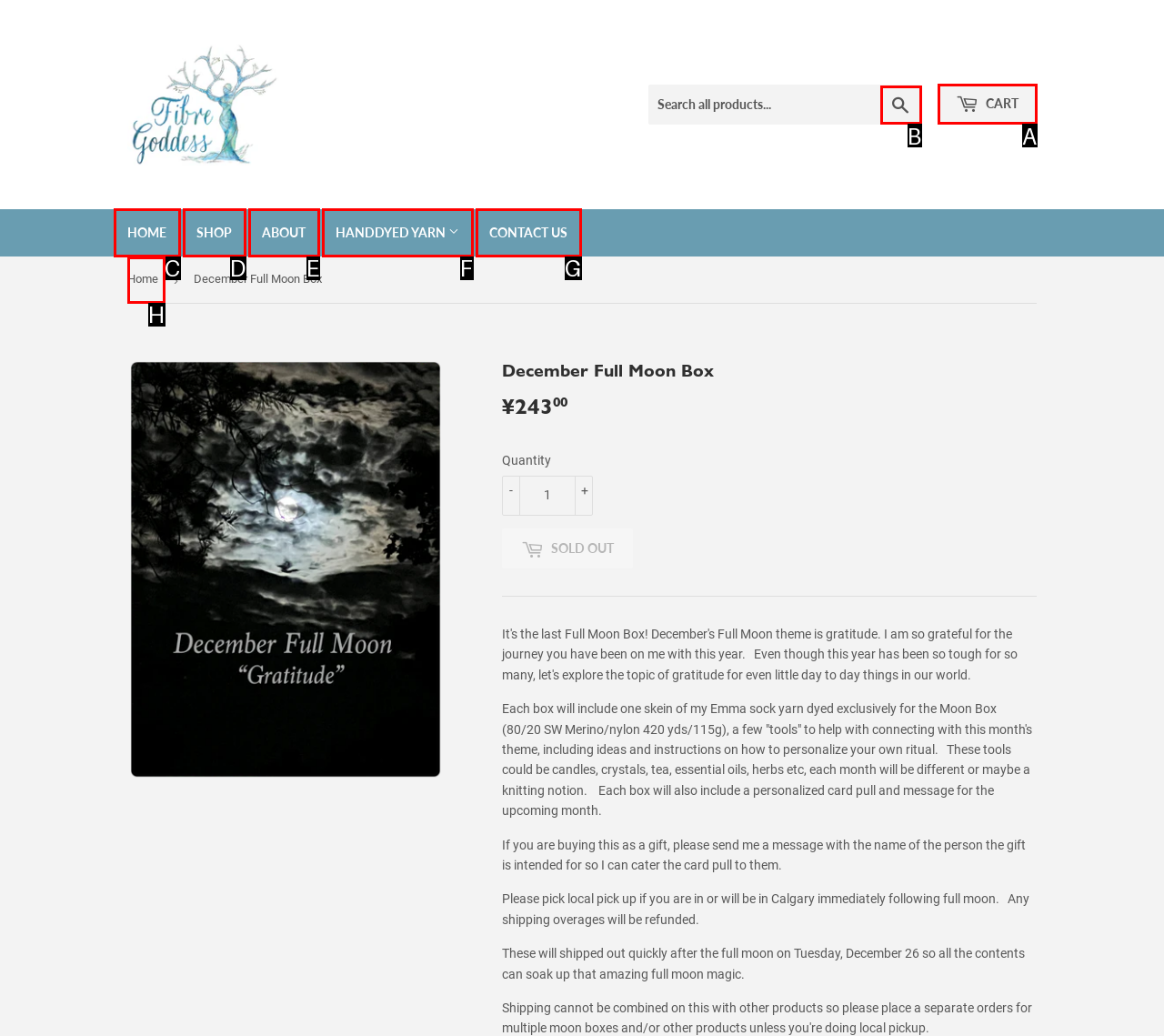Choose the HTML element that matches the description: Contact Us
Reply with the letter of the correct option from the given choices.

G